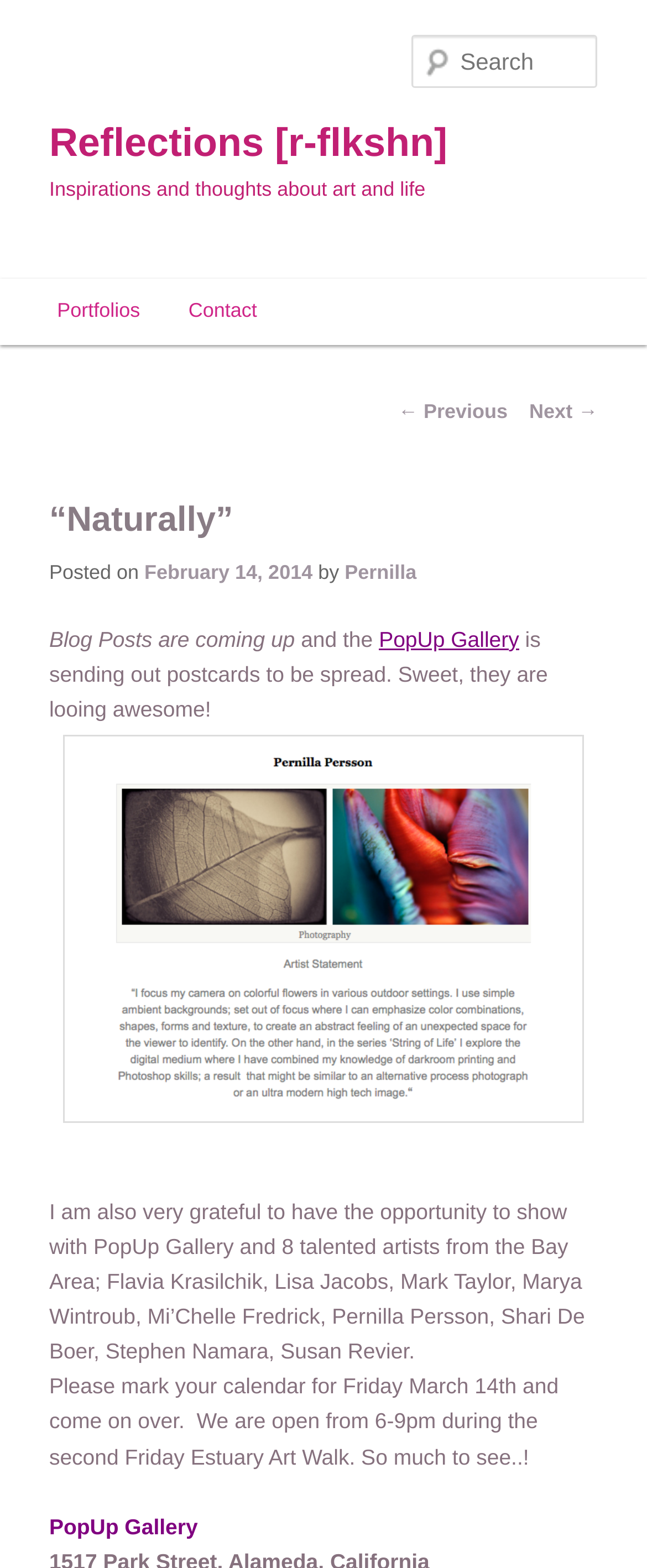Please mark the bounding box coordinates of the area that should be clicked to carry out the instruction: "Visit the PopUp Gallery".

[0.586, 0.4, 0.802, 0.416]